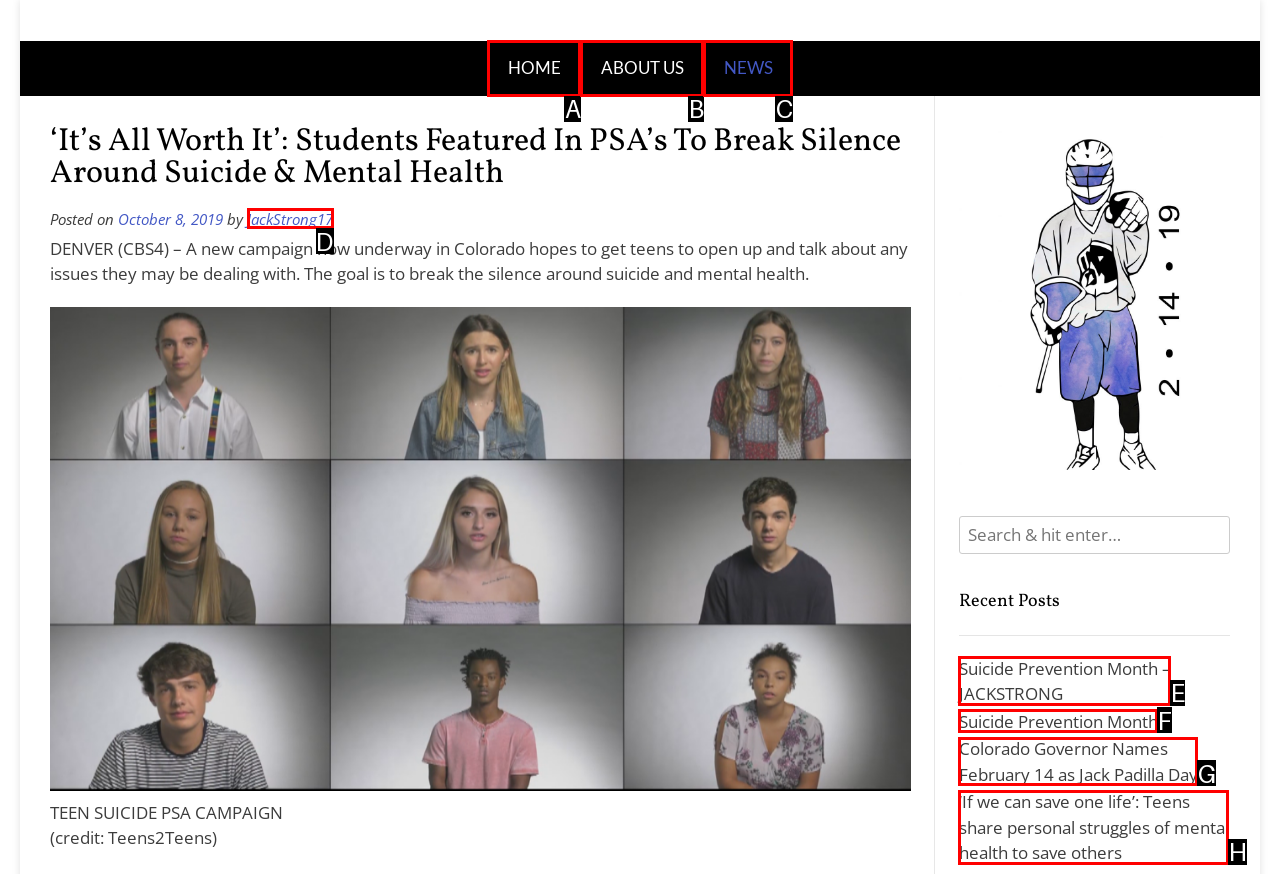Please provide the letter of the UI element that best fits the following description: About Us
Respond with the letter from the given choices only.

B